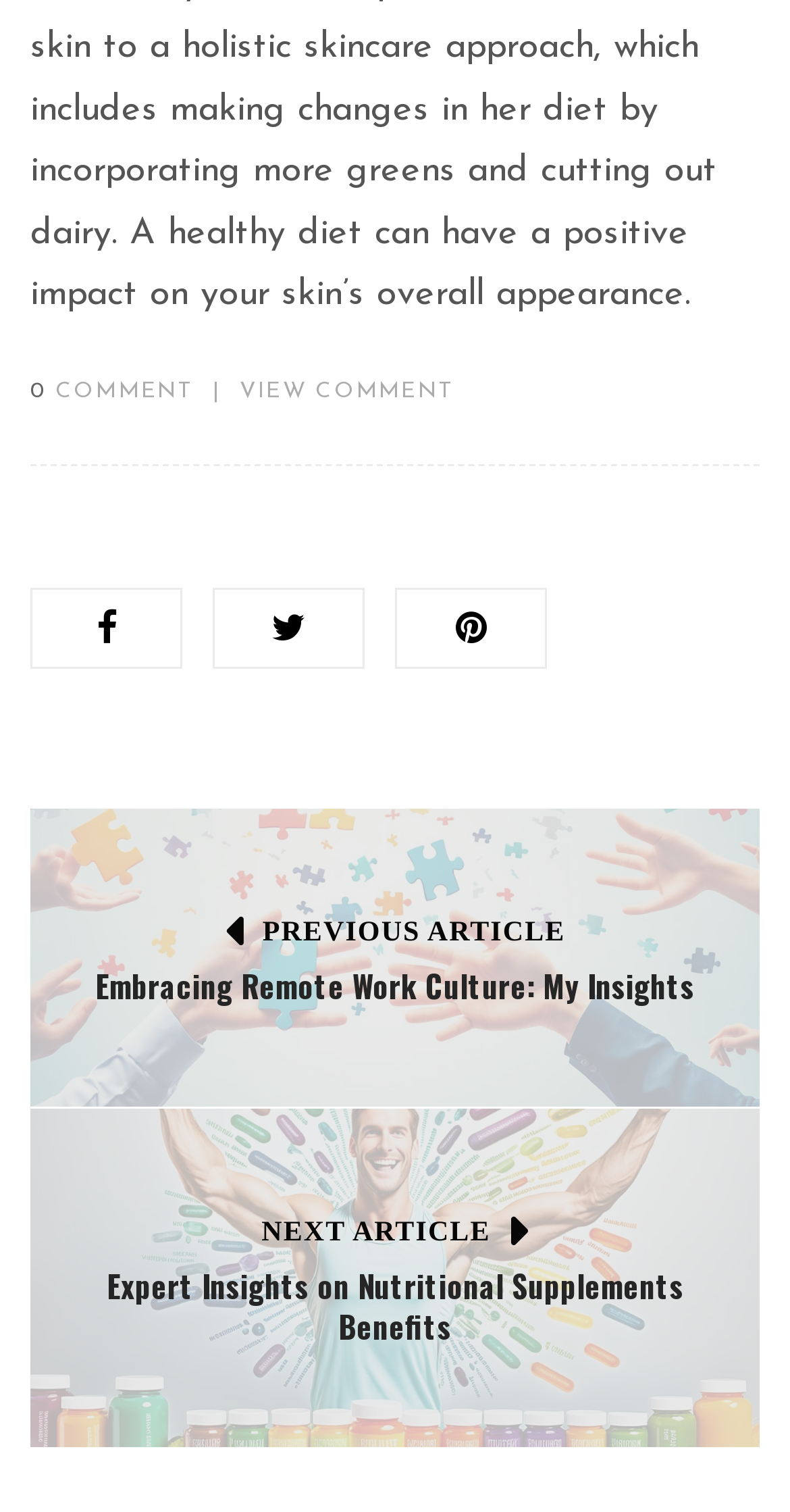Specify the bounding box coordinates of the area to click in order to execute this command: 'go to next article'. The coordinates should consist of four float numbers ranging from 0 to 1, and should be formatted as [left, top, right, bottom].

[0.331, 0.806, 0.669, 0.826]